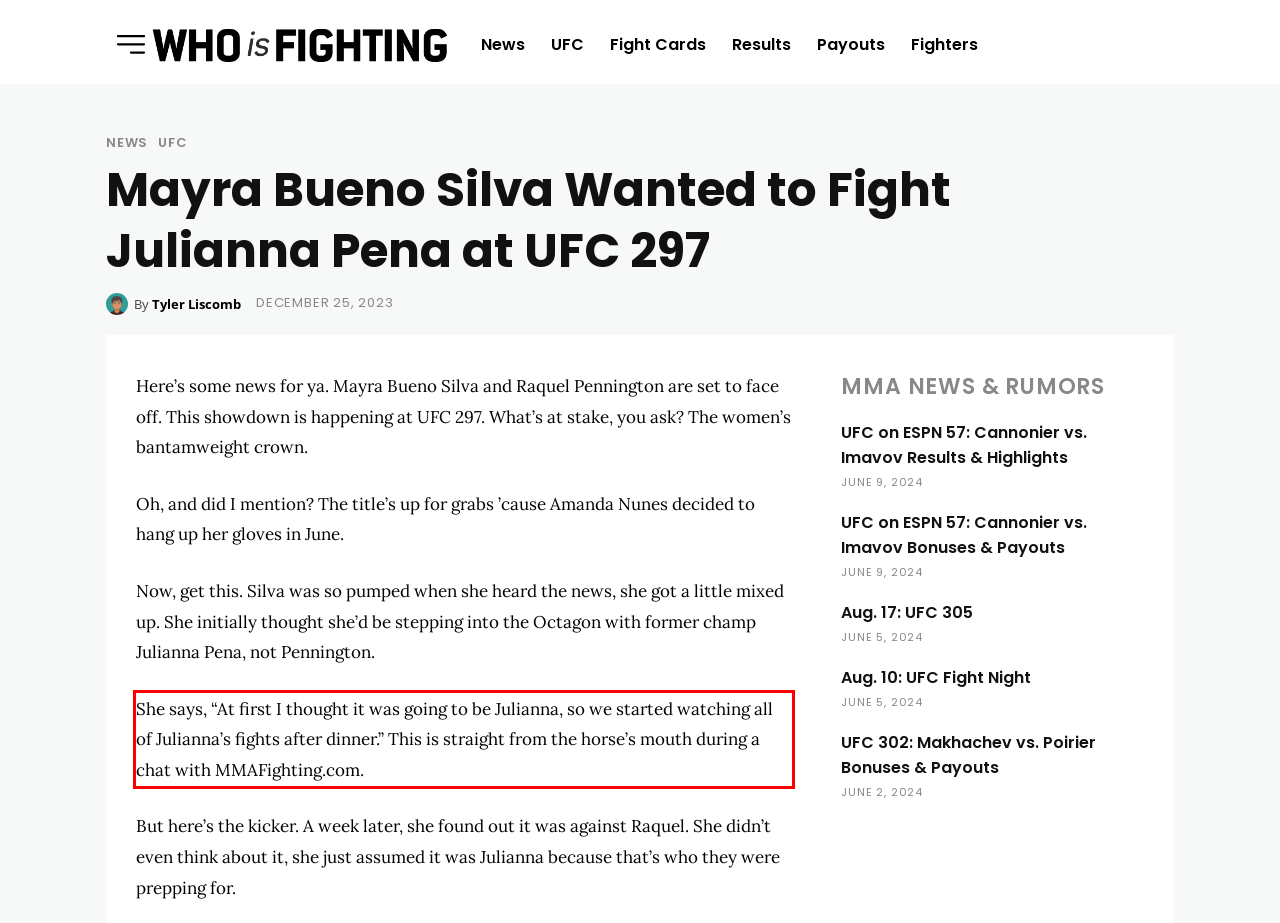Please perform OCR on the UI element surrounded by the red bounding box in the given webpage screenshot and extract its text content.

She says, “At first I thought it was going to be Julianna, so we started watching all of Julianna’s fights after dinner.” This is straight from the horse’s mouth during a chat with MMAFighting.com.